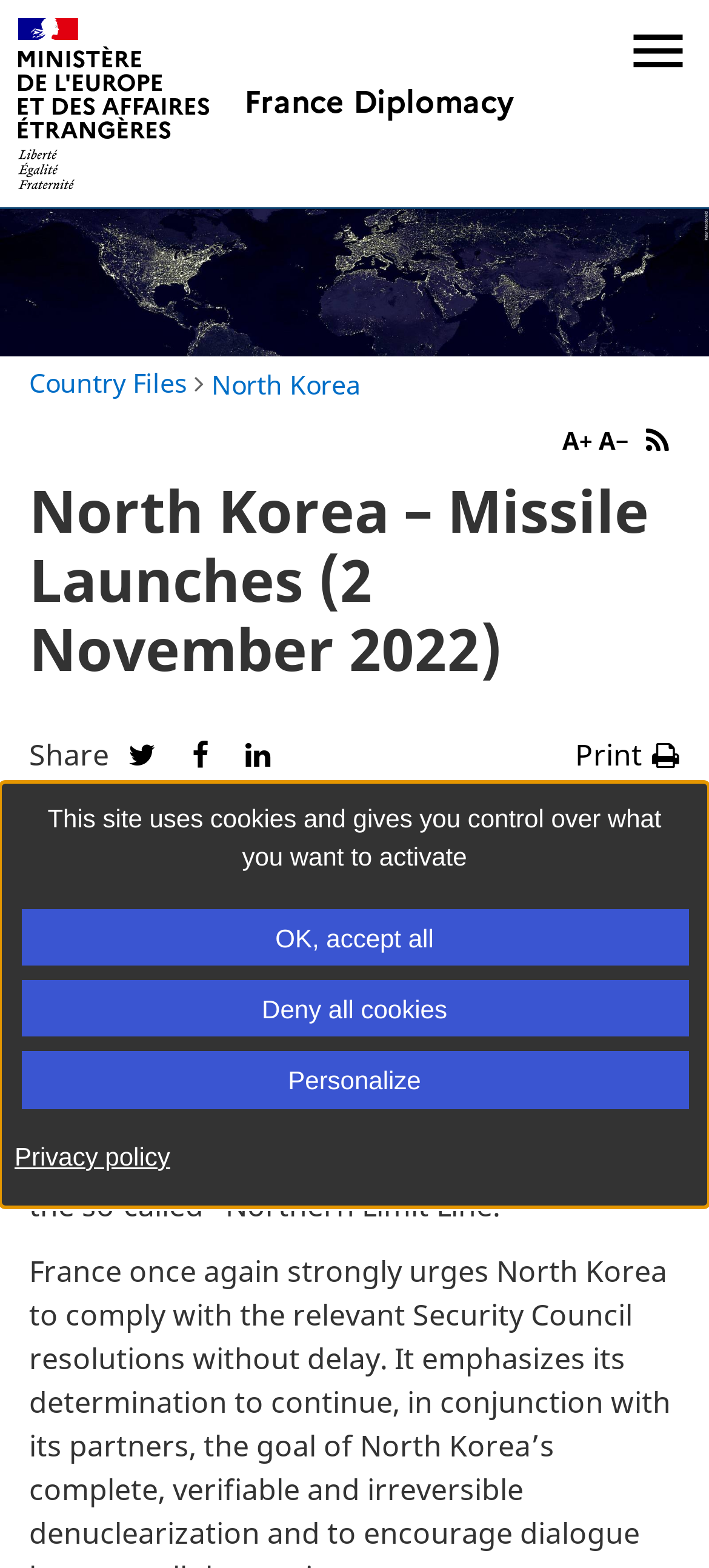Please specify the bounding box coordinates of the clickable section necessary to execute the following command: "Open menu".

[0.883, 0.011, 0.975, 0.053]